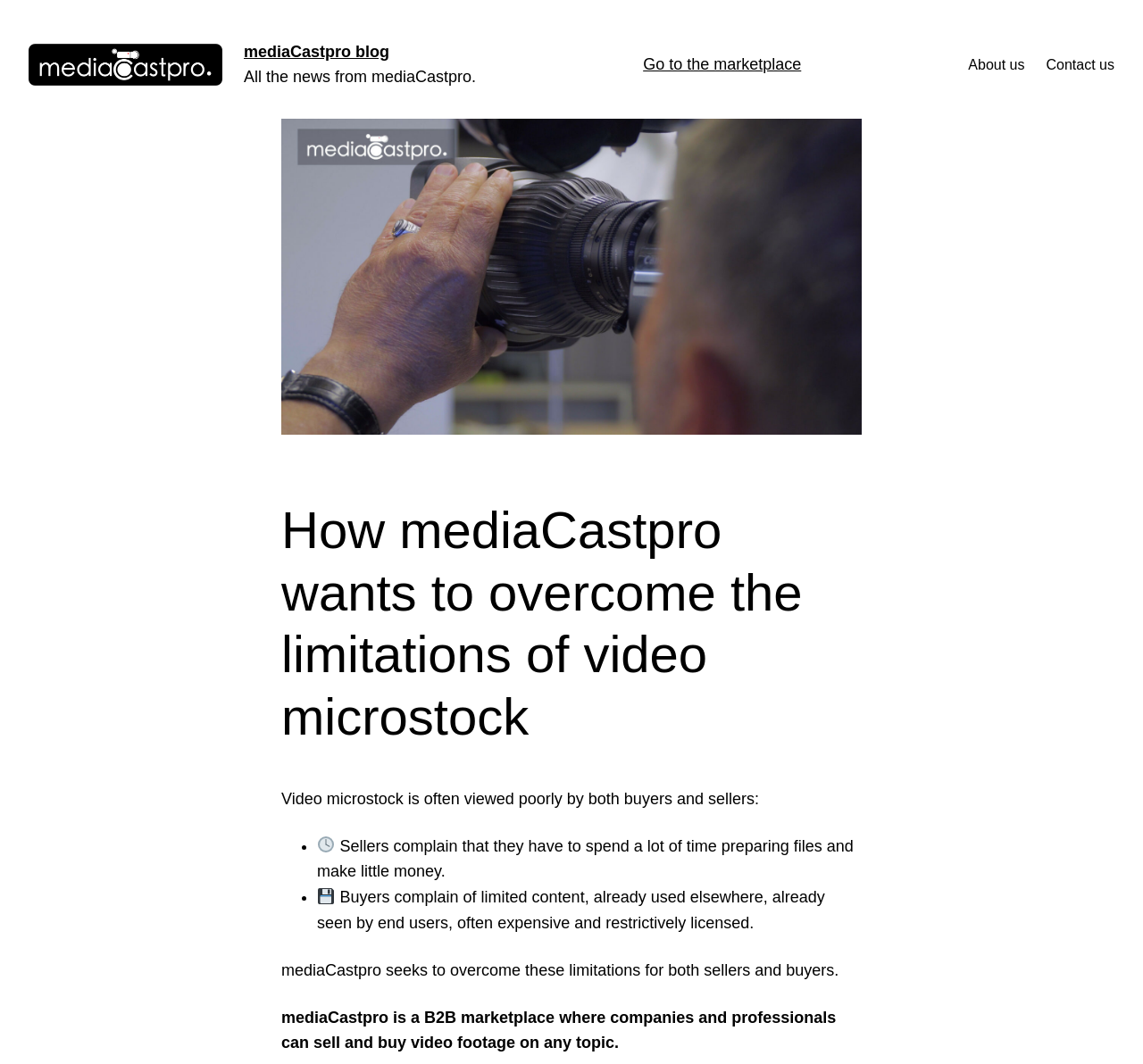Where can users go to access the marketplace?
Refer to the image and respond with a one-word or short-phrase answer.

Go to the marketplace link